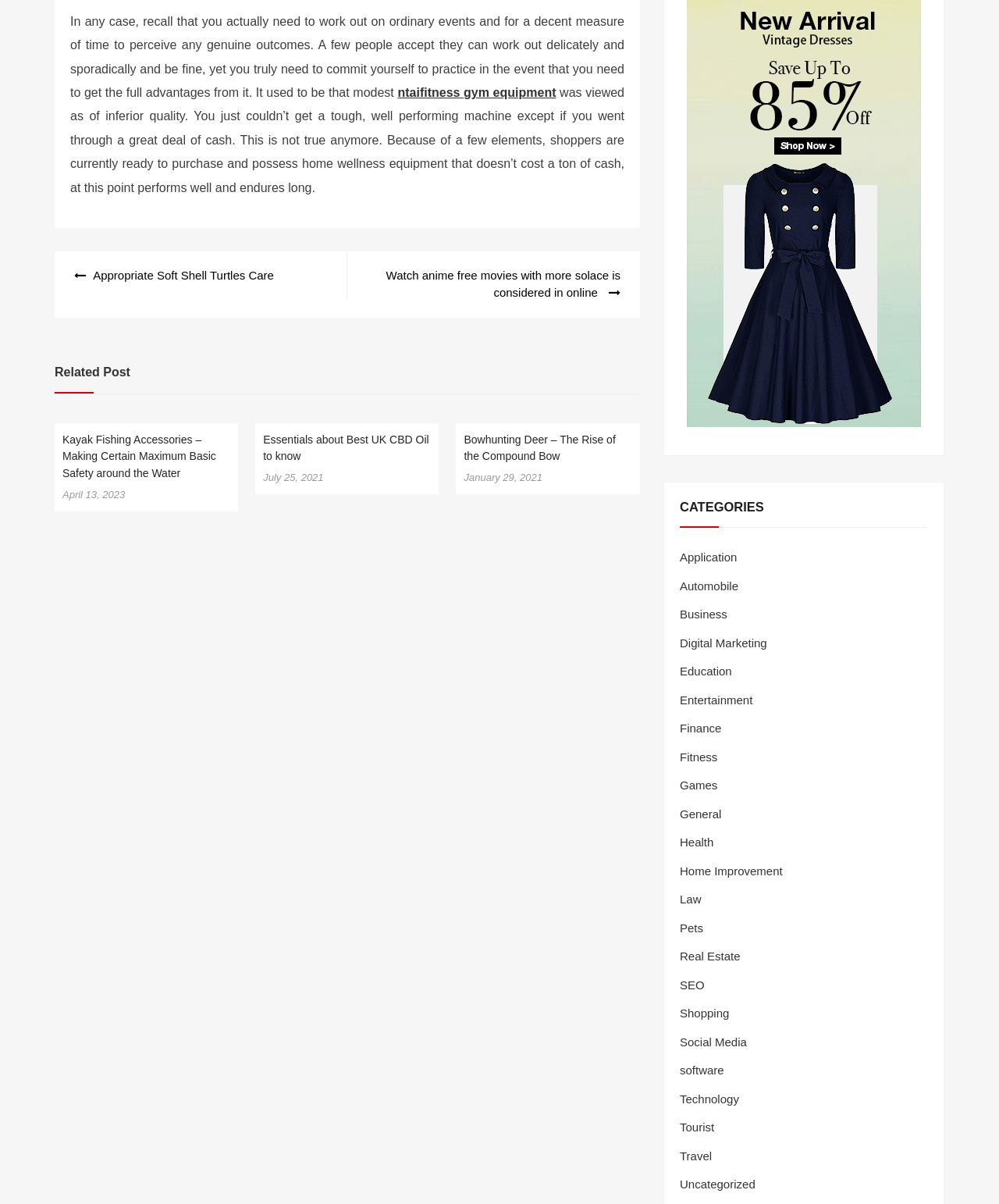Give a one-word or one-phrase response to the question: 
What is the topic of the first related post?

Kayak Fishing Accessories